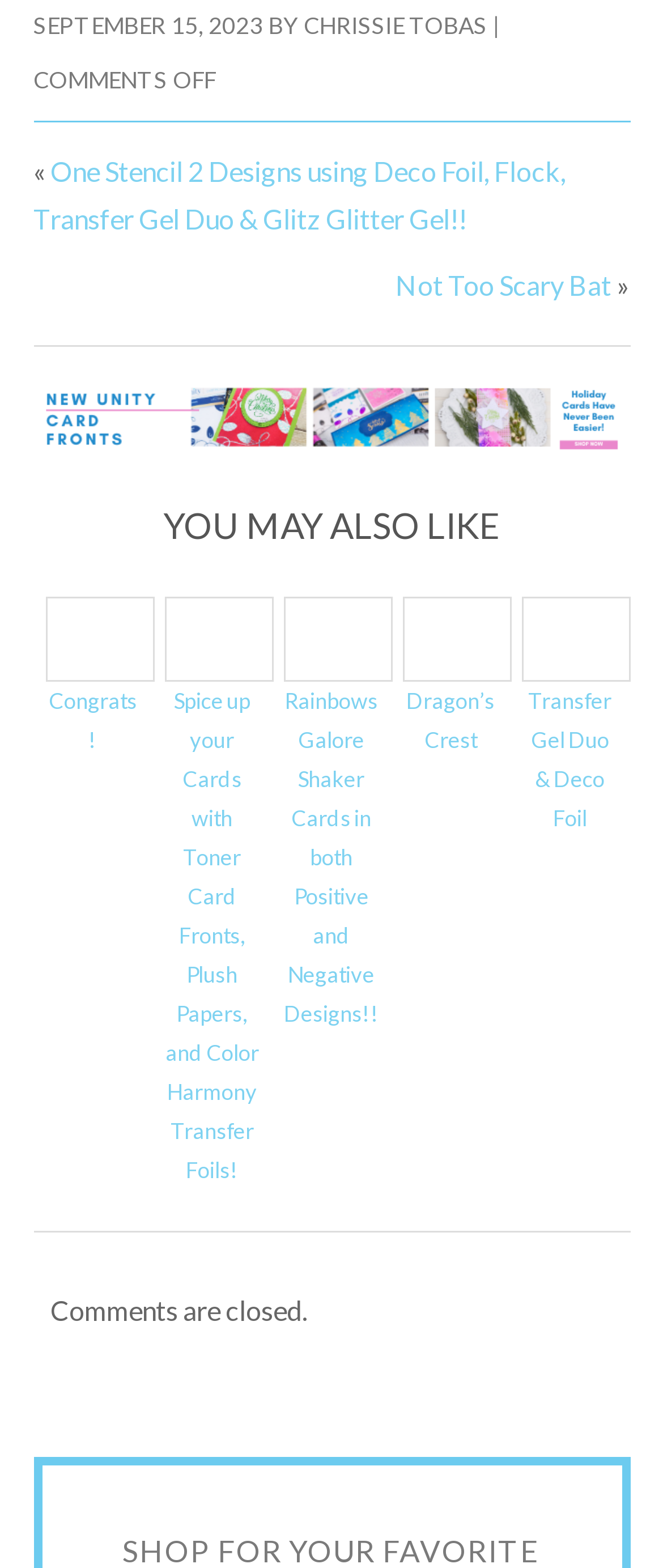Can you determine the bounding box coordinates of the area that needs to be clicked to fulfill the following instruction: "Read the article 'One Stencil 2 Designs using Deco Foil, Flock, Transfer Gel Duo & Glitz Glitter Gel!!'"?

[0.05, 0.098, 0.853, 0.15]